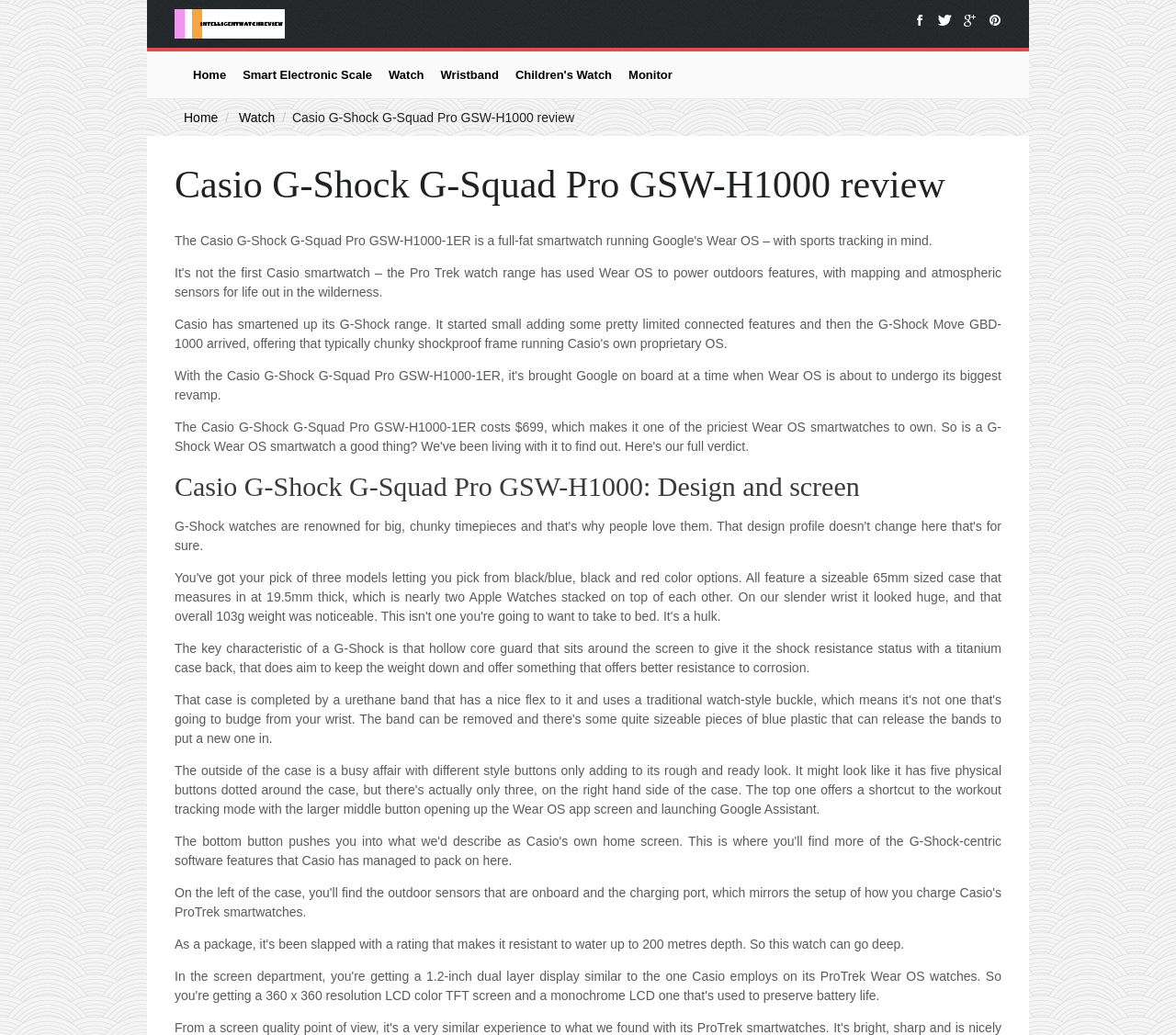What type of product is being reviewed?
Please provide a comprehensive answer based on the details in the screenshot.

Based on the webpage content, specifically the heading 'Casio G-Shock G-Squad Pro GSW-H1000 review' and the description of the product's design and screen, it can be inferred that the webpage is reviewing a smartwatch.